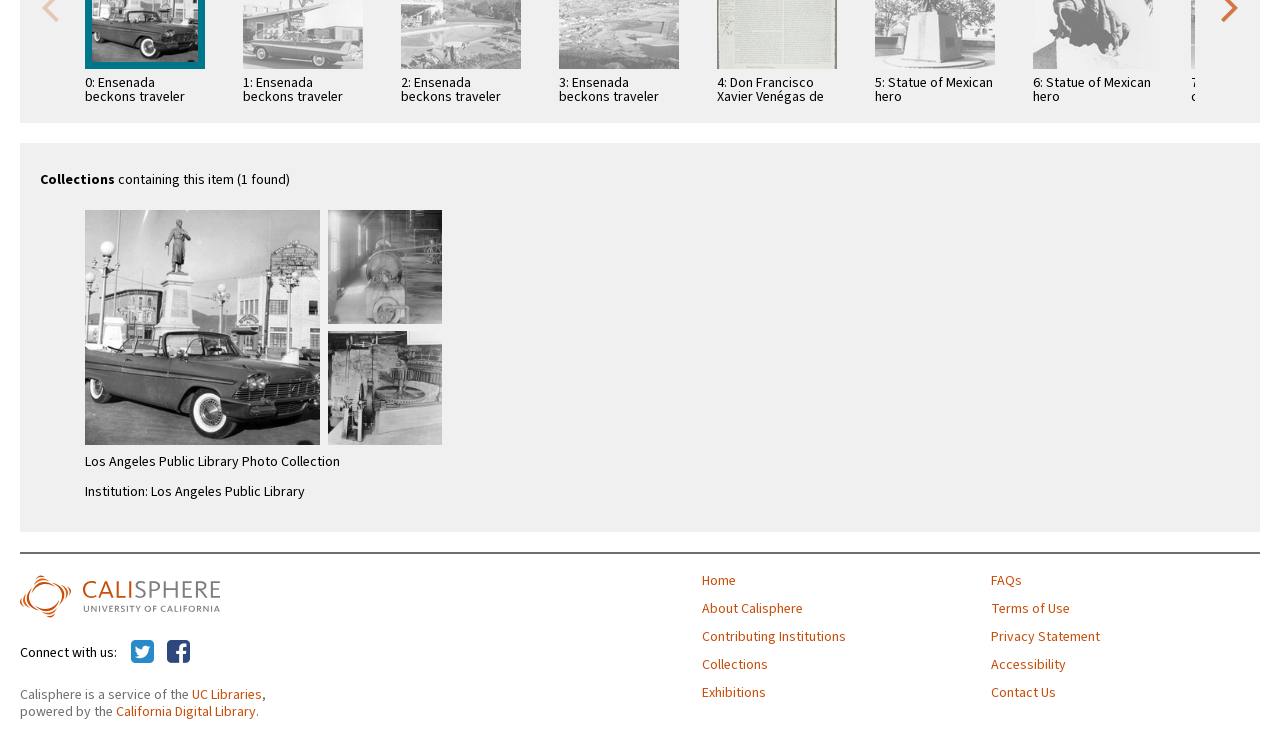Please answer the following question using a single word or phrase: 
What is the name of the digital library?

California Digital Library